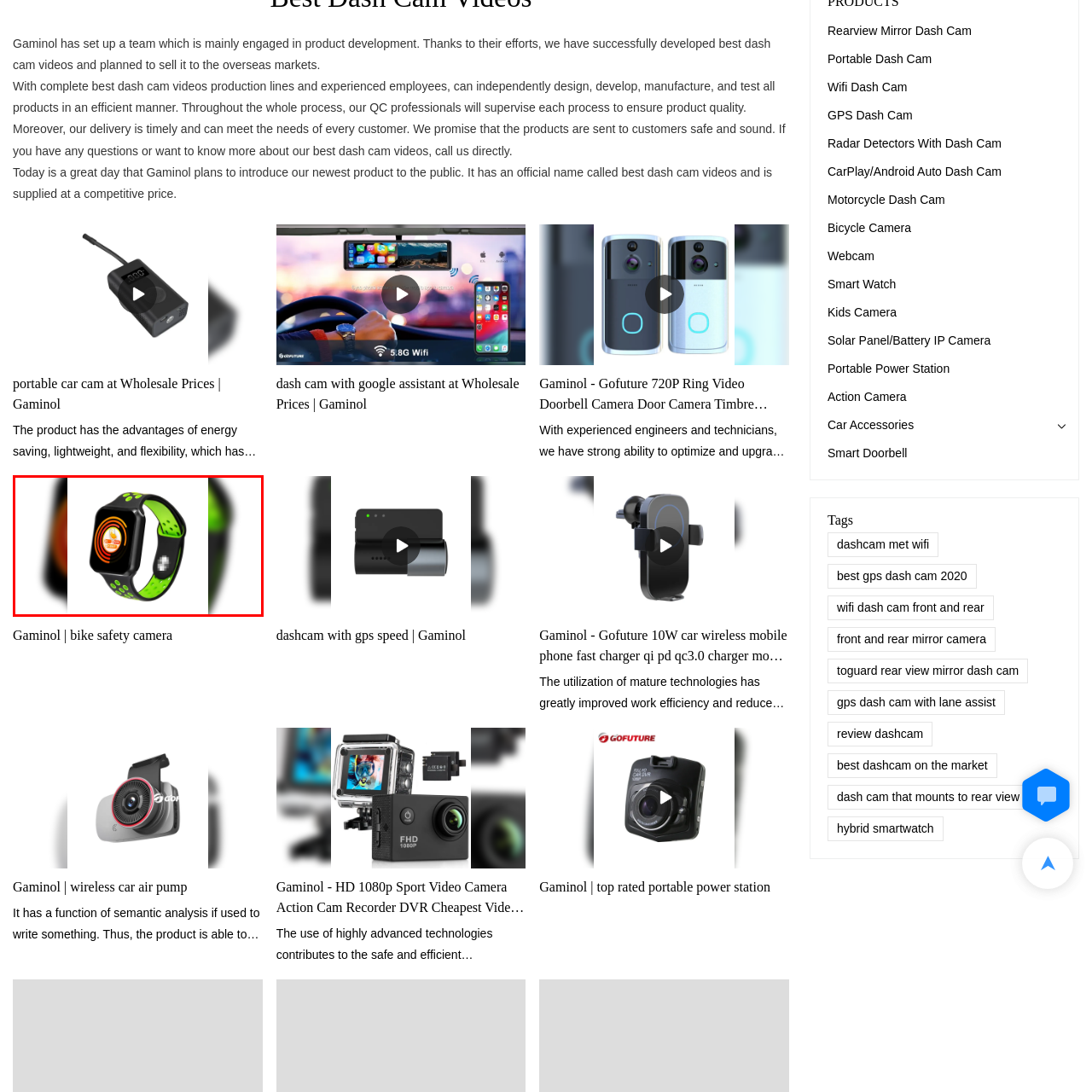View the image inside the red-bordered box and answer the given question using a single word or phrase:
What is the brand of the smartwatch?

Gaminol